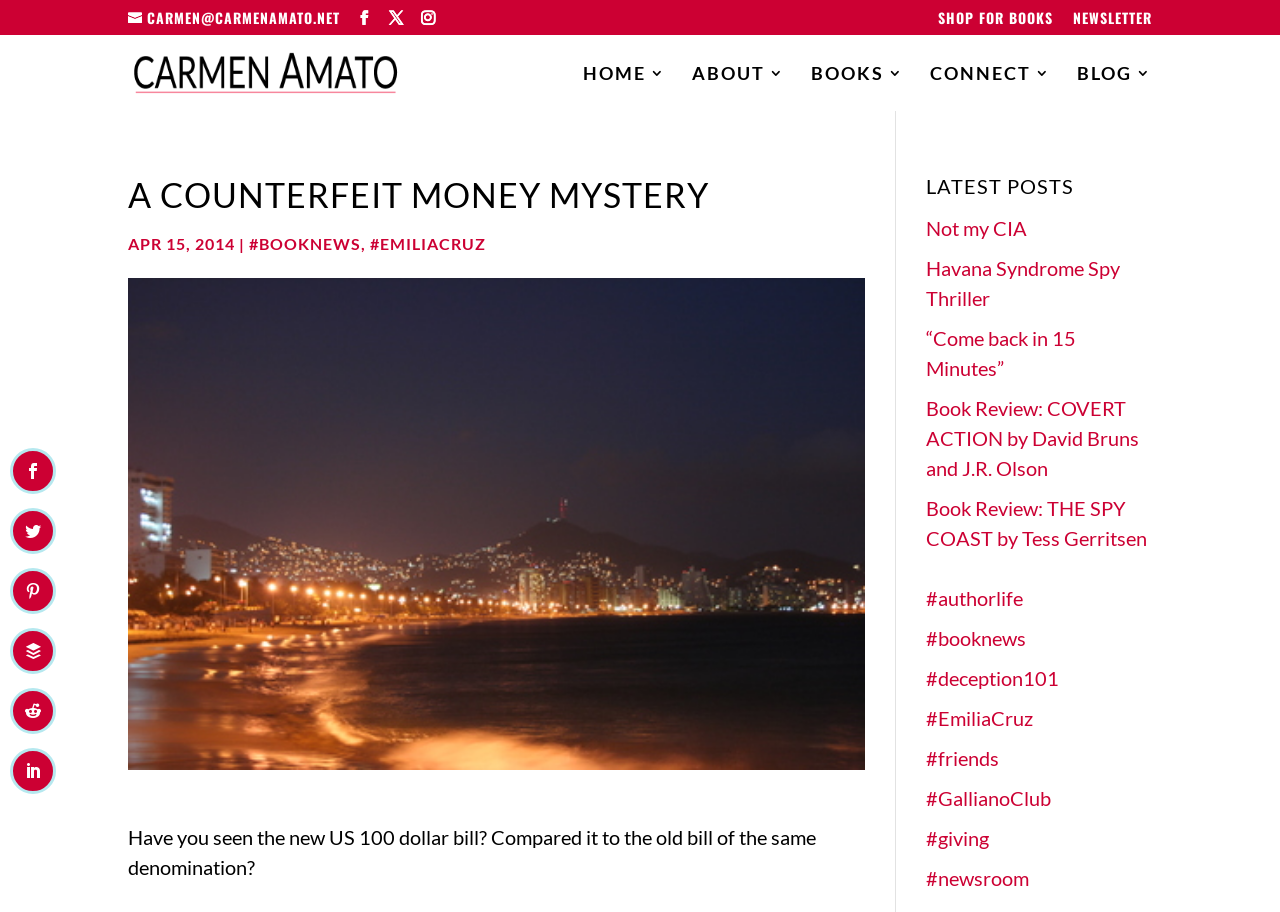Can you pinpoint the bounding box coordinates for the clickable element required for this instruction: "Shop for books"? The coordinates should be four float numbers between 0 and 1, i.e., [left, top, right, bottom].

[0.733, 0.012, 0.823, 0.038]